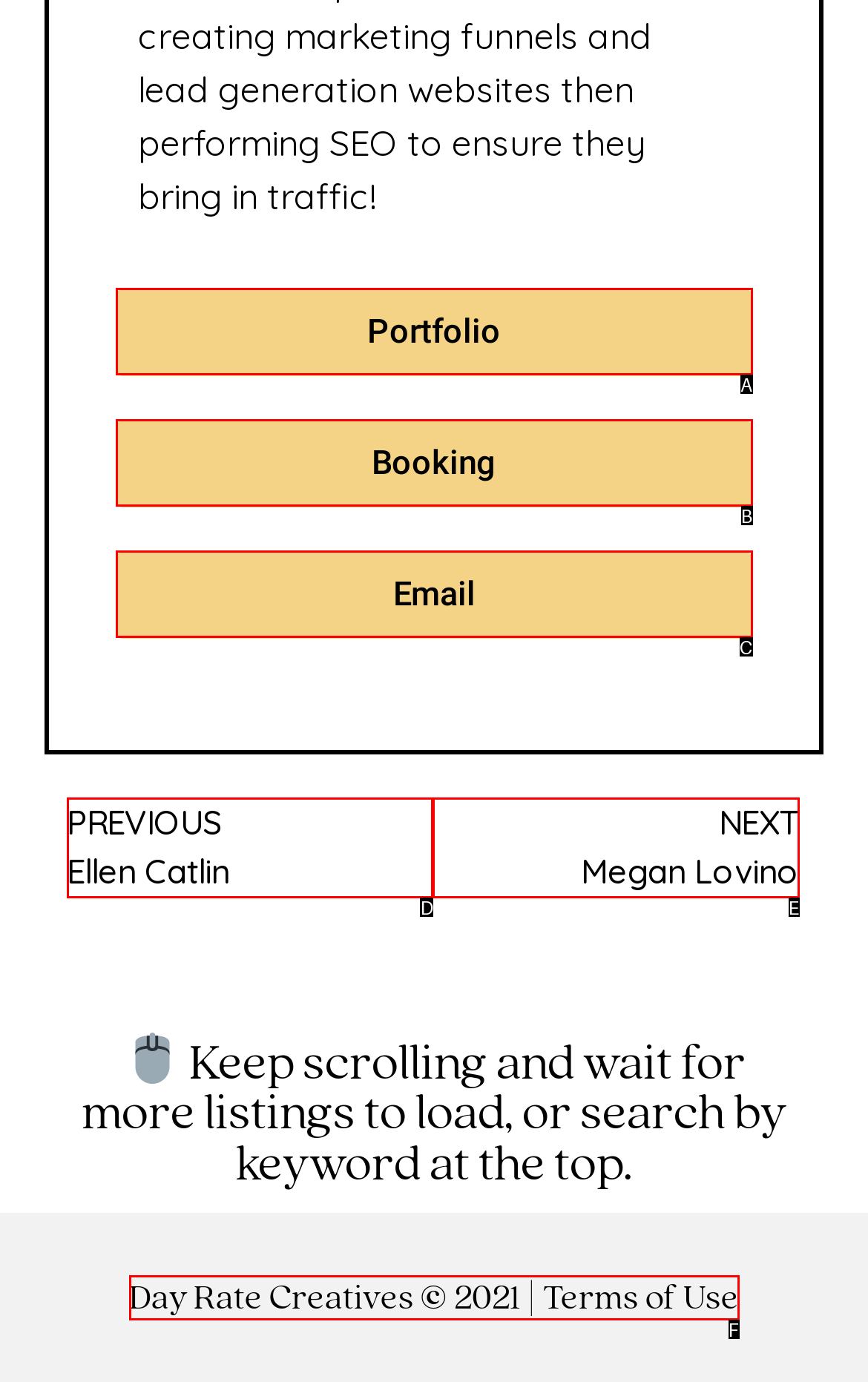Identify which HTML element matches the description: Portfolio
Provide your answer in the form of the letter of the correct option from the listed choices.

A